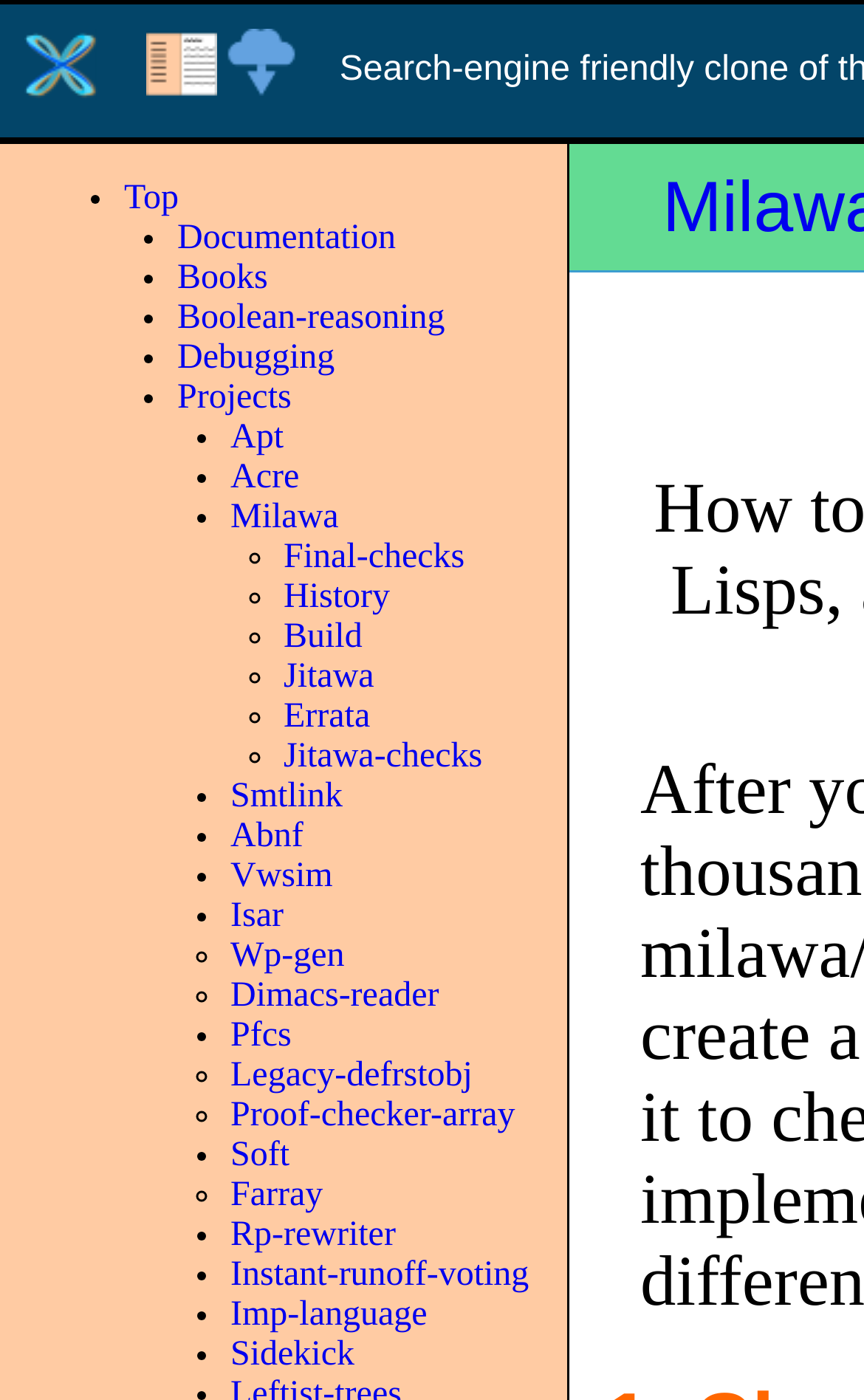Are there any images on this webpage? Analyze the screenshot and reply with just one word or a short phrase.

Yes